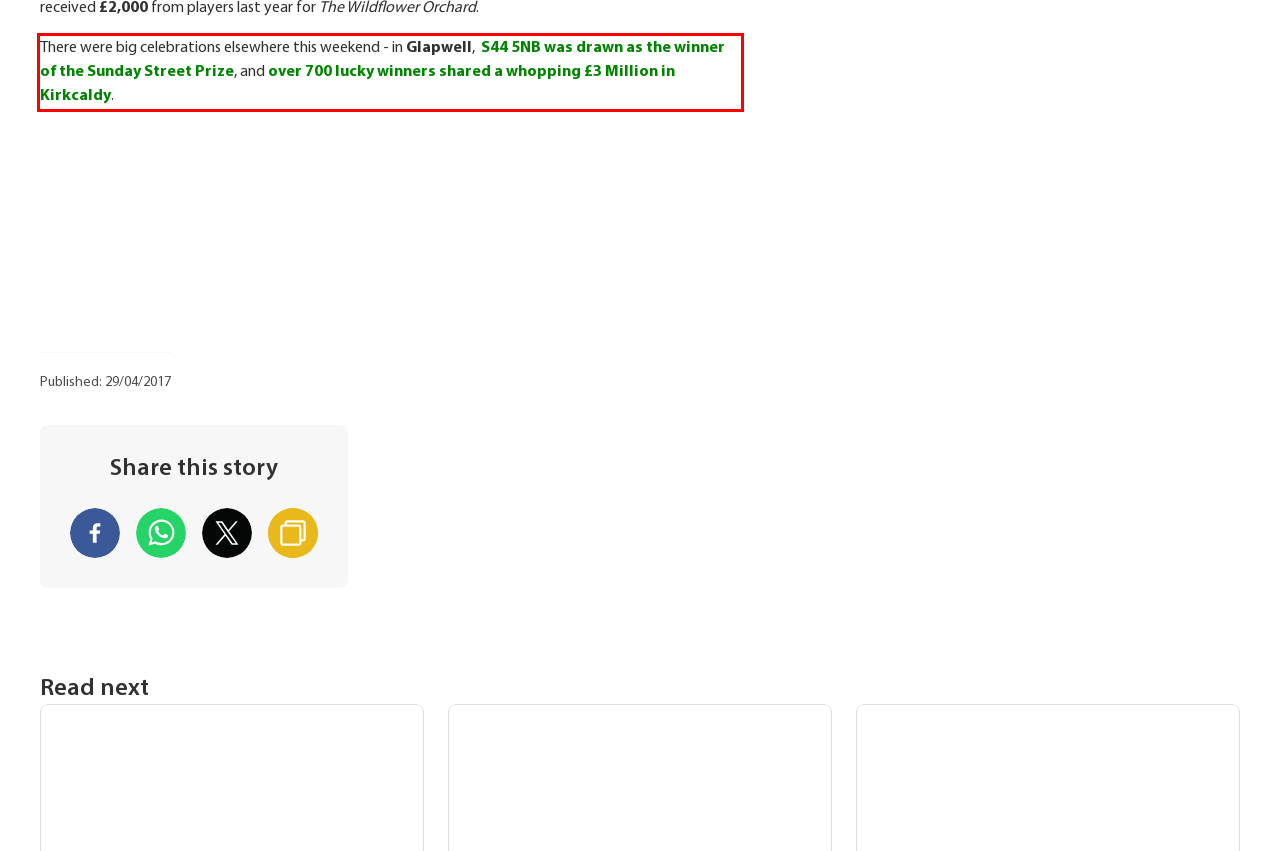Extract and provide the text found inside the red rectangle in the screenshot of the webpage.

There were big celebrations elsewhere this weekend - in Glapwell, S44 5NB was drawn as the winner of the Sunday Street Prize, and over 700 lucky winners shared a whopping £3 Million in Kirkcaldy.